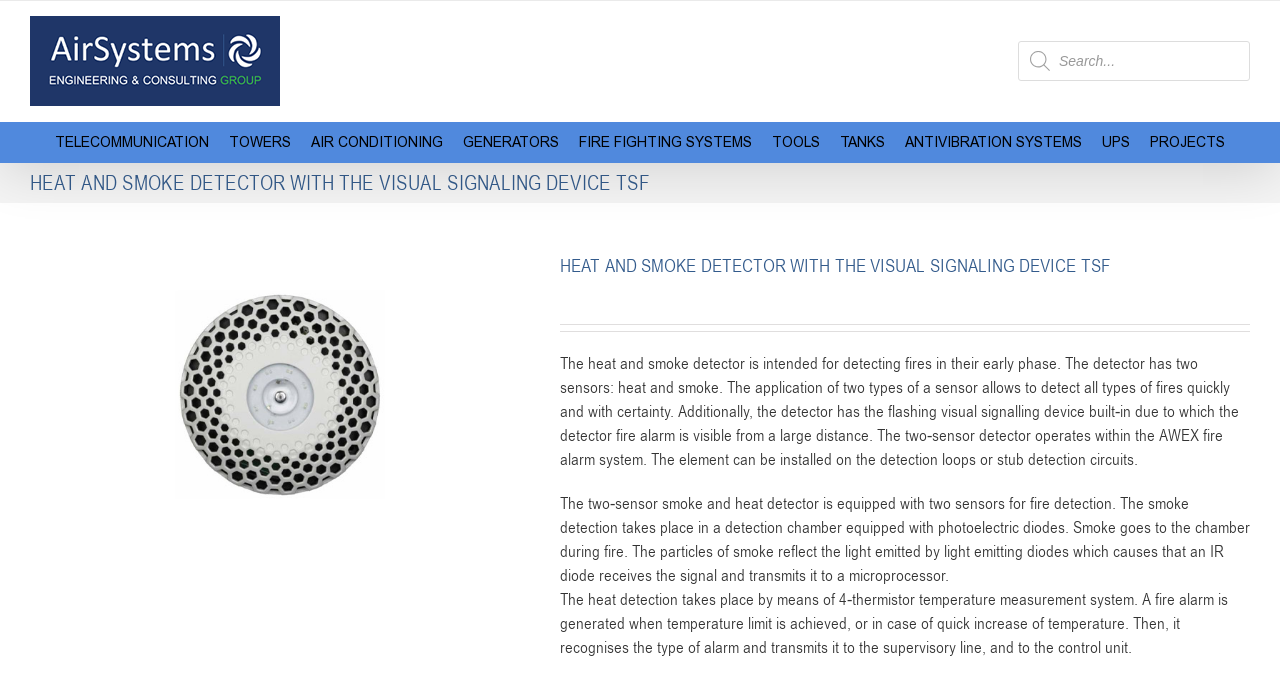Please find the bounding box coordinates of the clickable region needed to complete the following instruction: "Read the article 'The Honest to Goodness Truth on Banking'". The bounding box coordinates must consist of four float numbers between 0 and 1, i.e., [left, top, right, bottom].

None